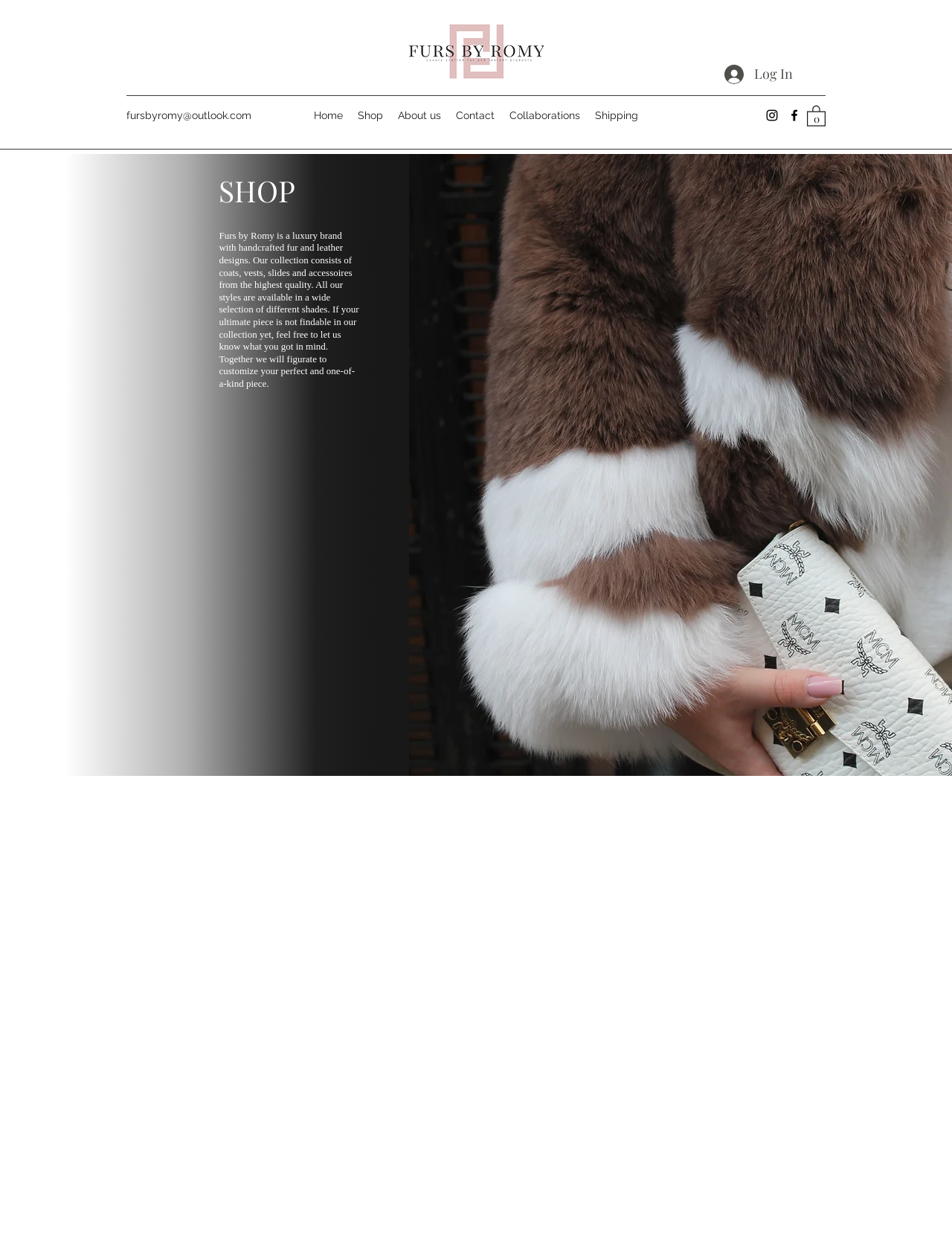Identify the bounding box coordinates for the region of the element that should be clicked to carry out the instruction: "Read more about Furs by Romy". The bounding box coordinates should be four float numbers between 0 and 1, i.e., [left, top, right, bottom].

[0.23, 0.184, 0.377, 0.311]